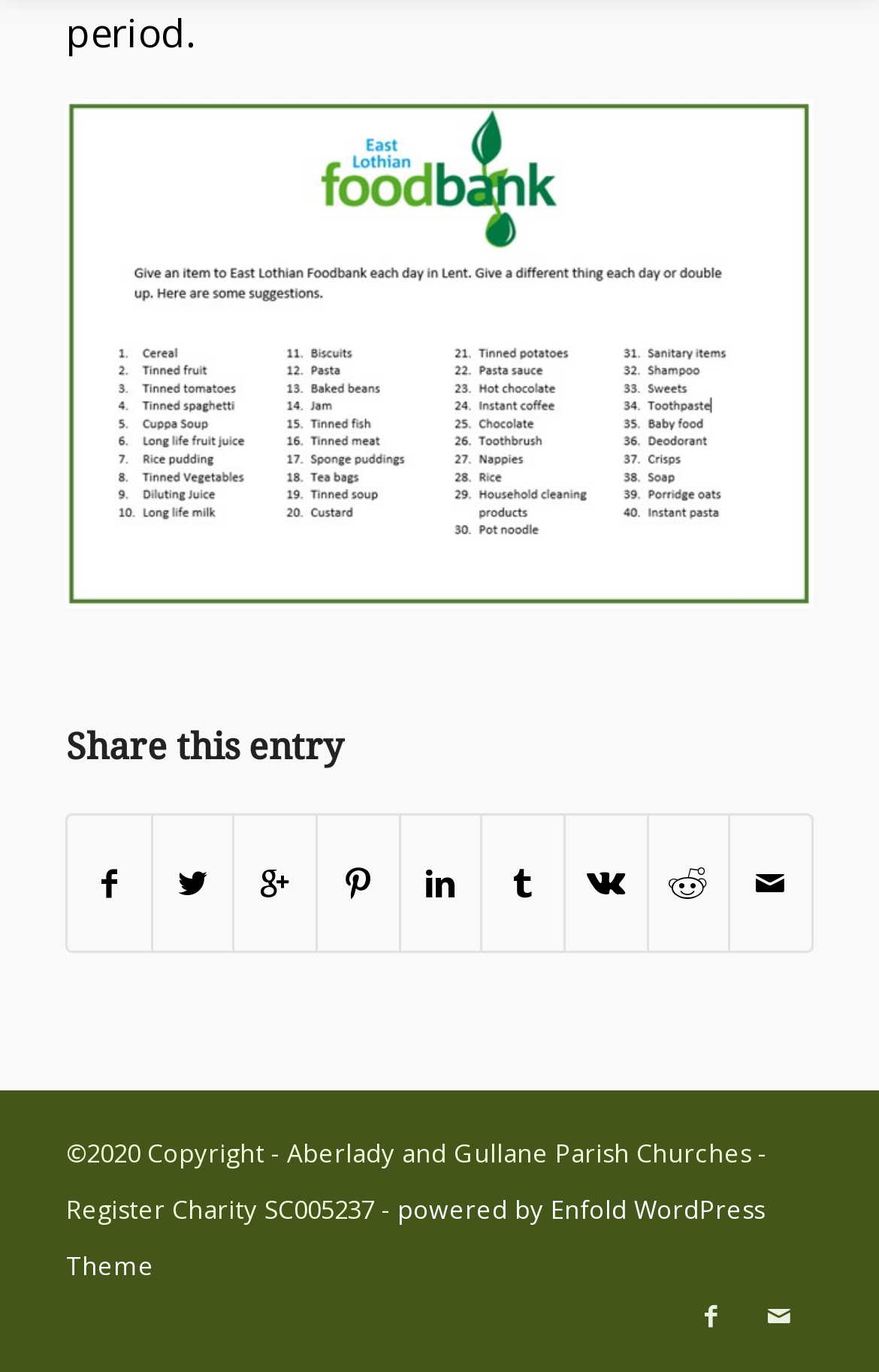Identify the bounding box coordinates necessary to click and complete the given instruction: "Share this entry".

[0.075, 0.531, 0.925, 0.56]